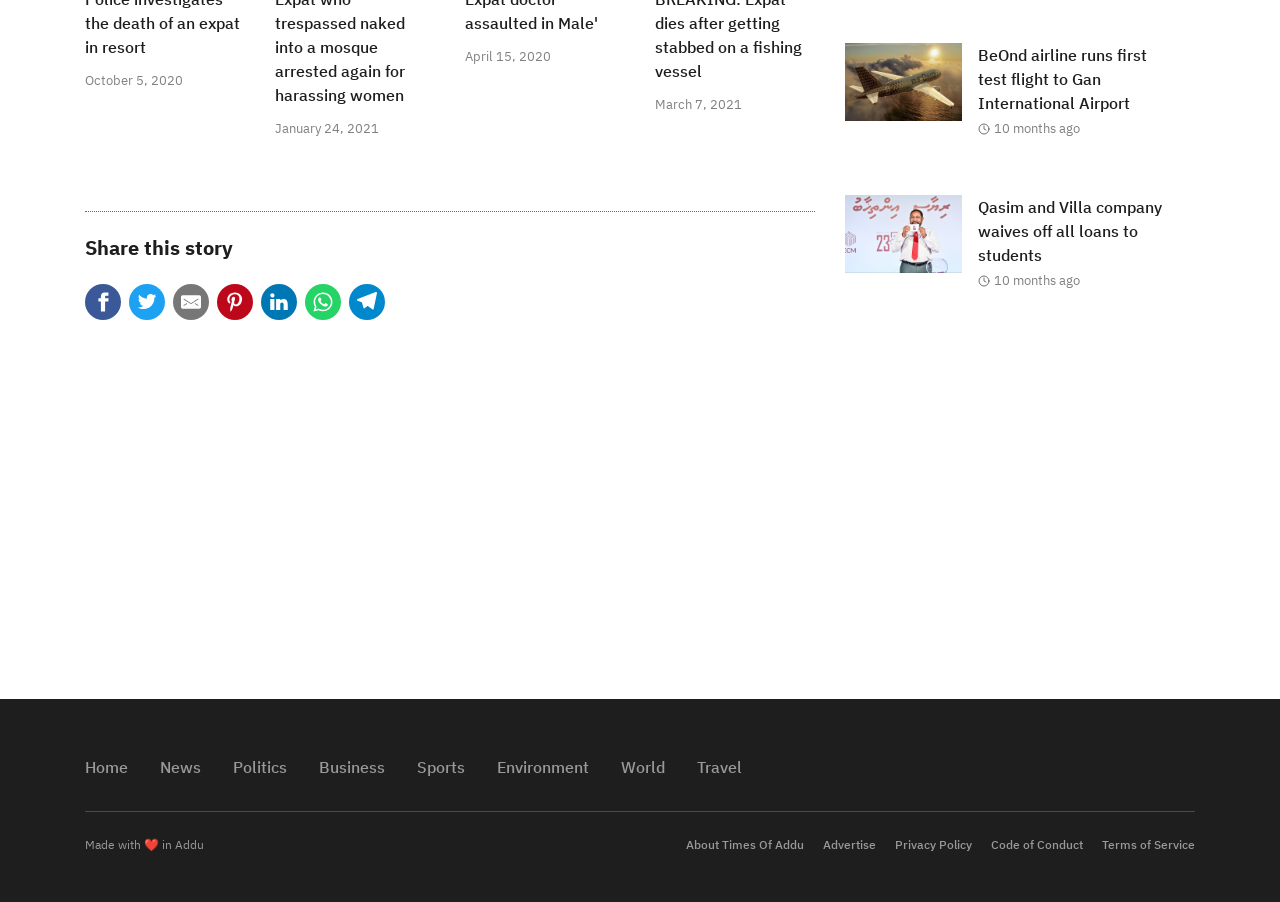How many news articles are displayed on this page?
Using the visual information, respond with a single word or phrase.

2